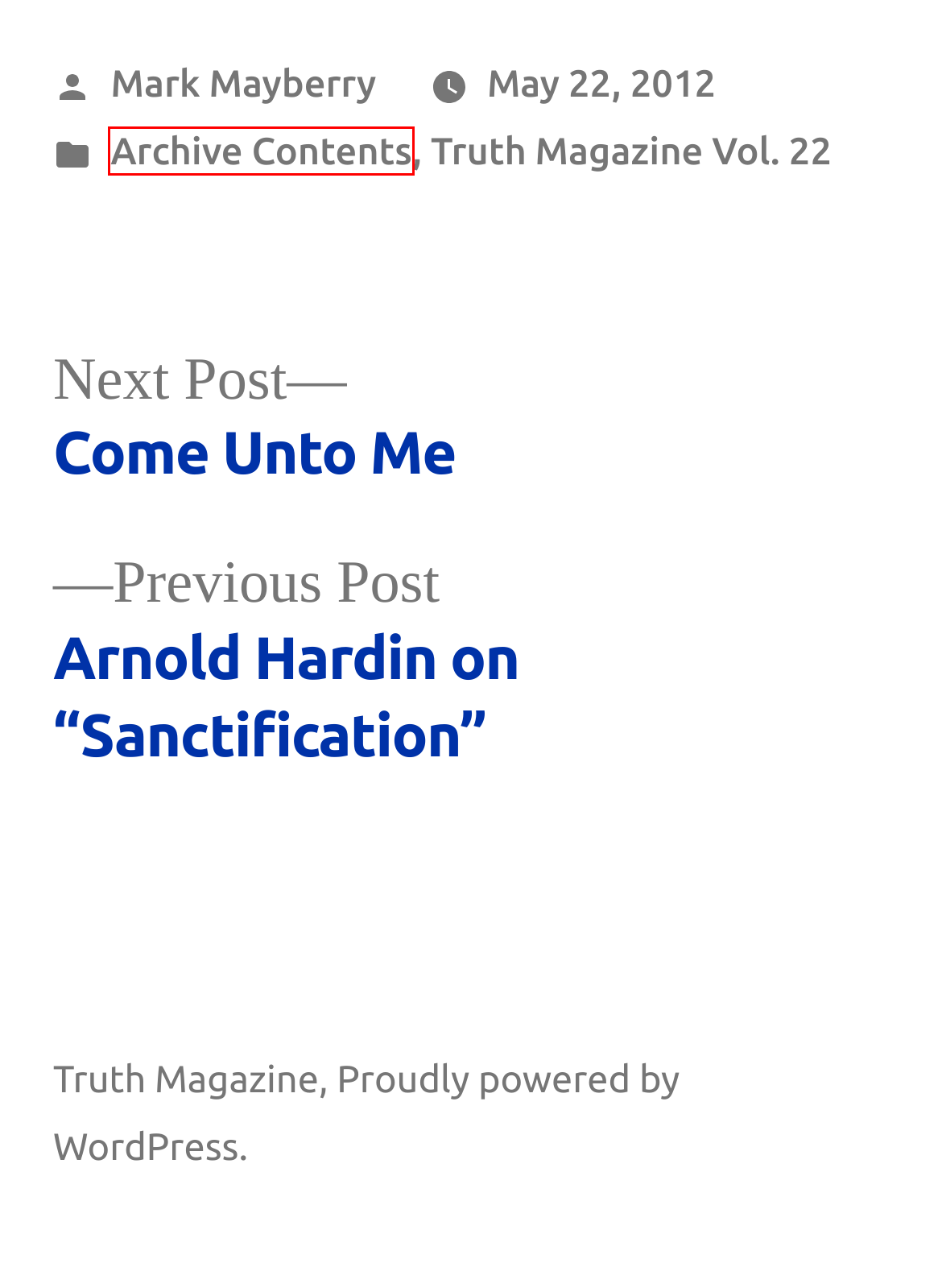Inspect the provided webpage screenshot, concentrating on the element within the red bounding box. Select the description that best represents the new webpage after you click the highlighted element. Here are the candidates:
A. Archive Contents – Truth Magazine
B. Mark Mayberry – Truth Magazine
C. Subscription Options – Truth Magazine
D. Archives for Truth Magazine – Truth Magazine
E. Come Unto Me – Truth Magazine
F. Truth Magazine Vol. 22 – Truth Magazine
G. Arnold Hardin on “Sanctification” – Truth Magazine
H. Truth Magazine – Taking His hand, helping each other home.

A